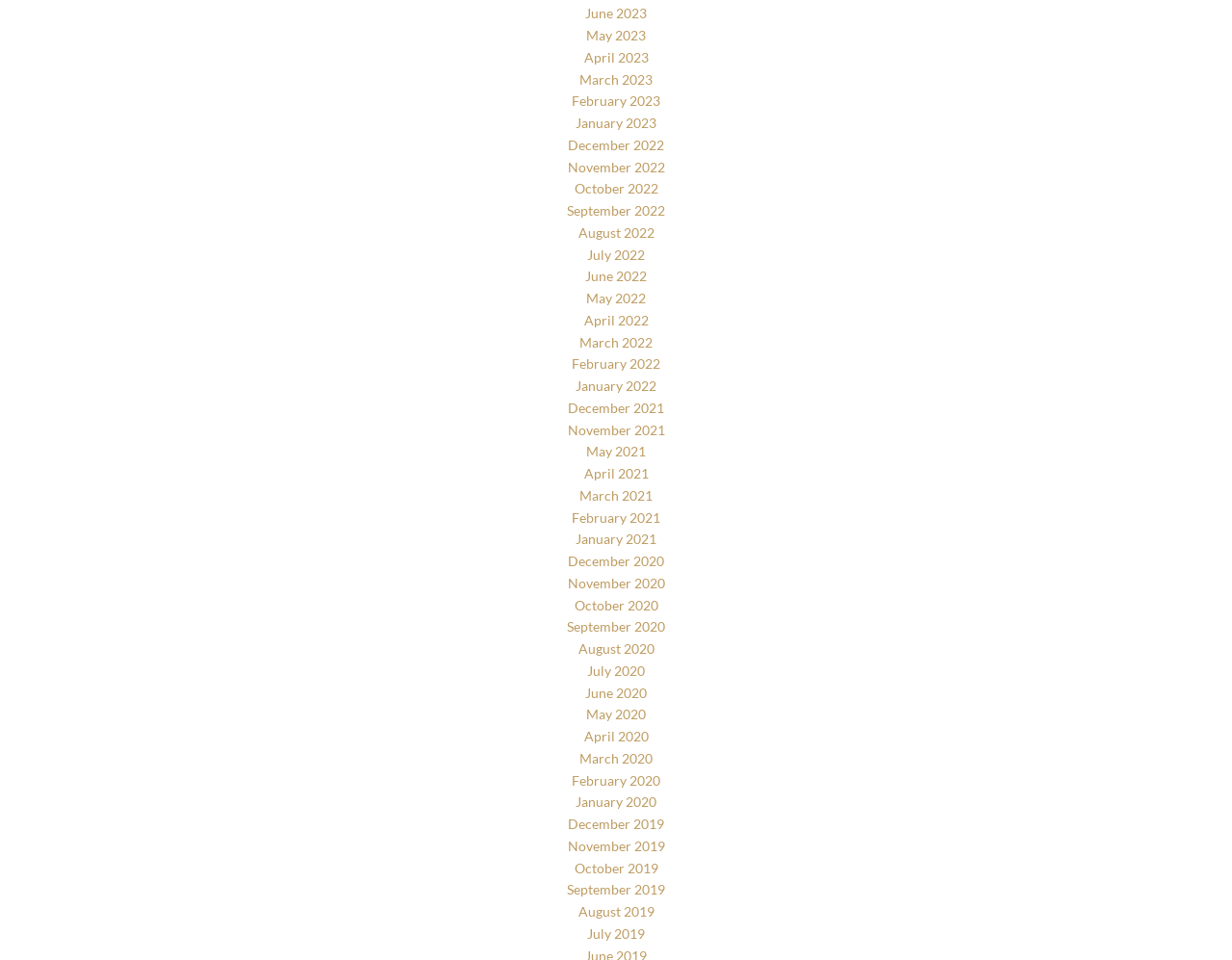How many months are listed in total?
Can you offer a detailed and complete answer to this question?

I counted the number of links in the list, and there are 36 months listed, ranging from June 2023 to July 2019.